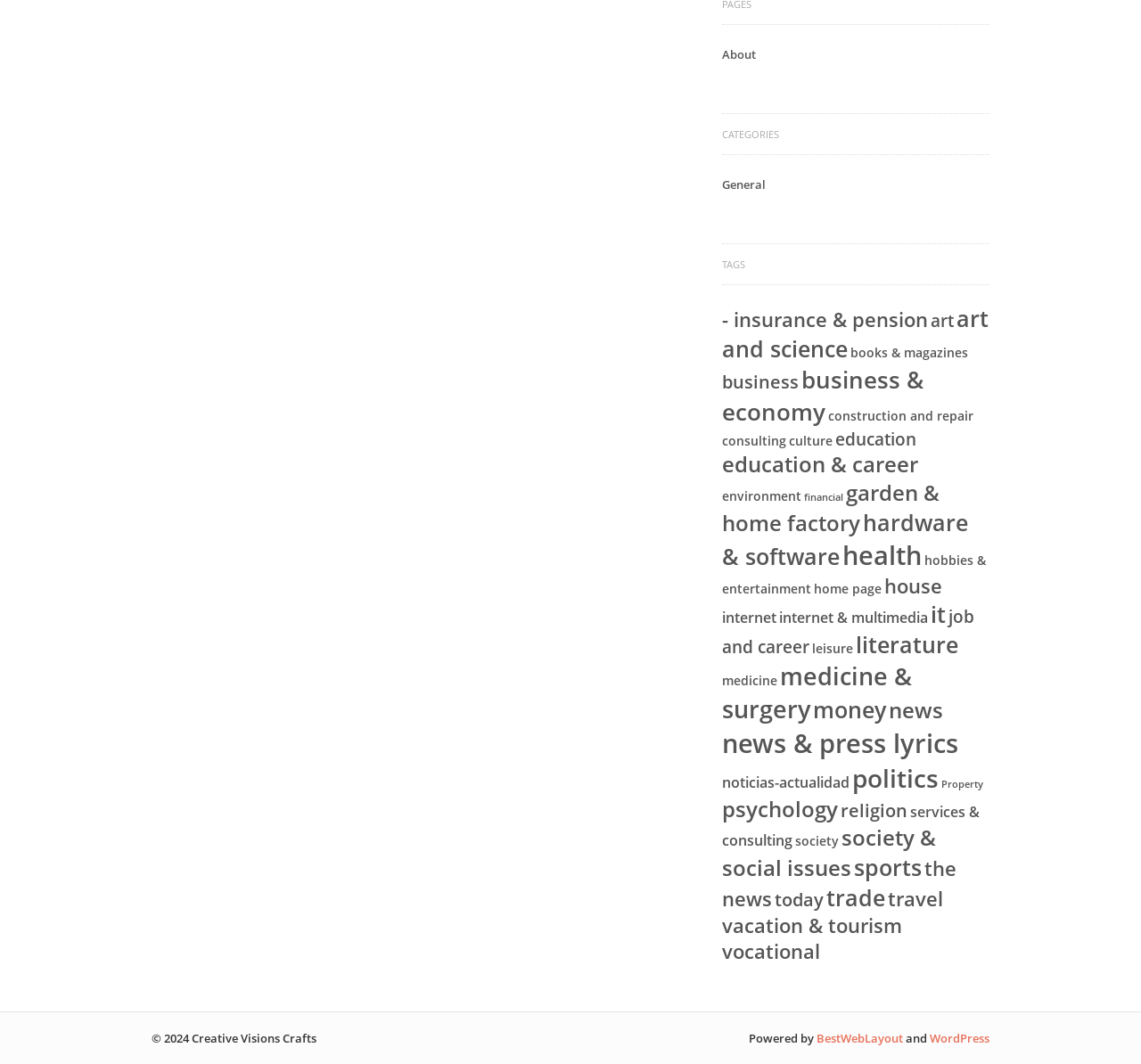What is the second heading on the webpage?
Examine the image and give a concise answer in one word or a short phrase.

TAGS